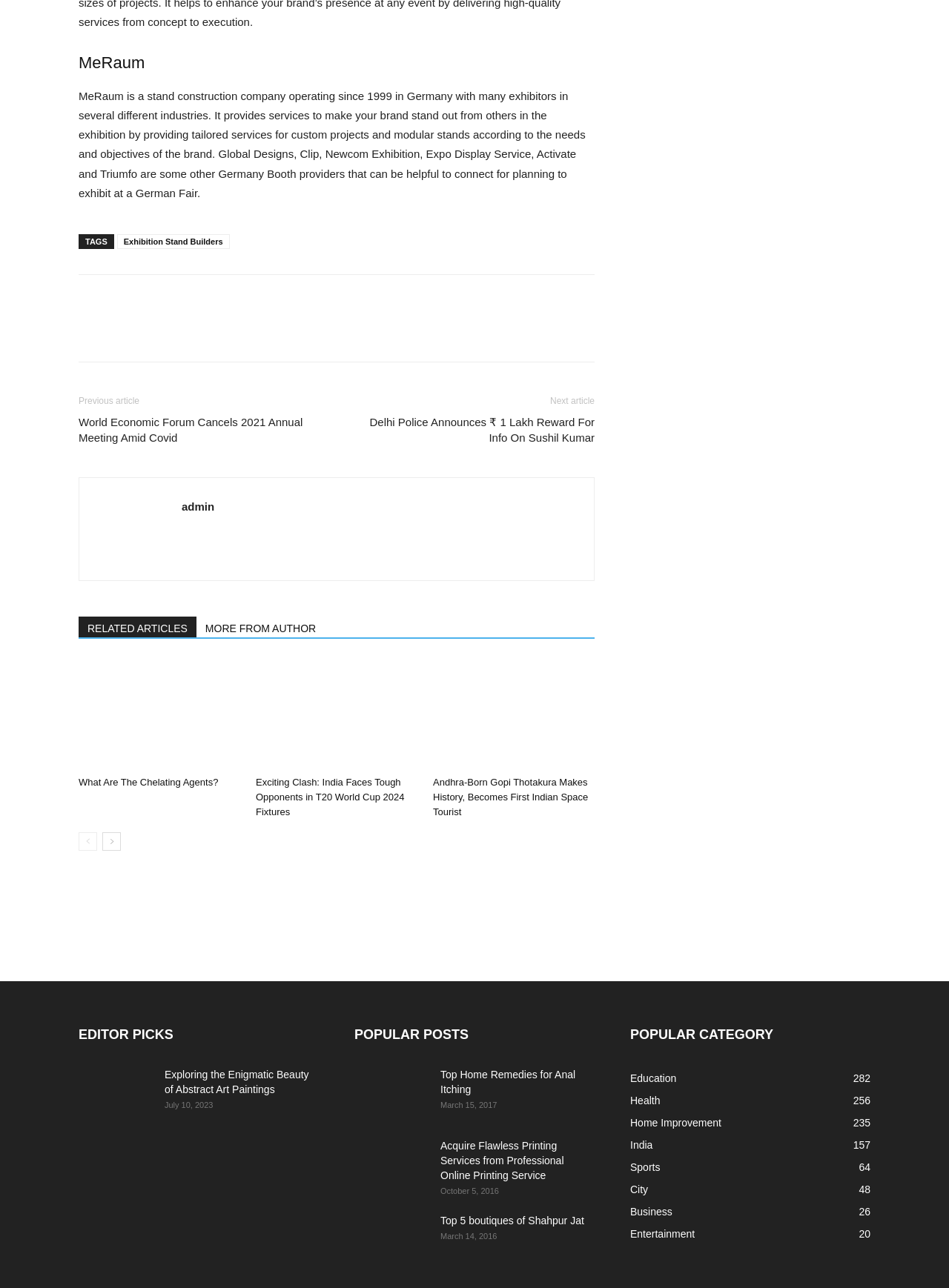Please identify the coordinates of the bounding box for the clickable region that will accomplish this instruction: "Click on Exhibition Stand Builders".

[0.123, 0.182, 0.242, 0.193]